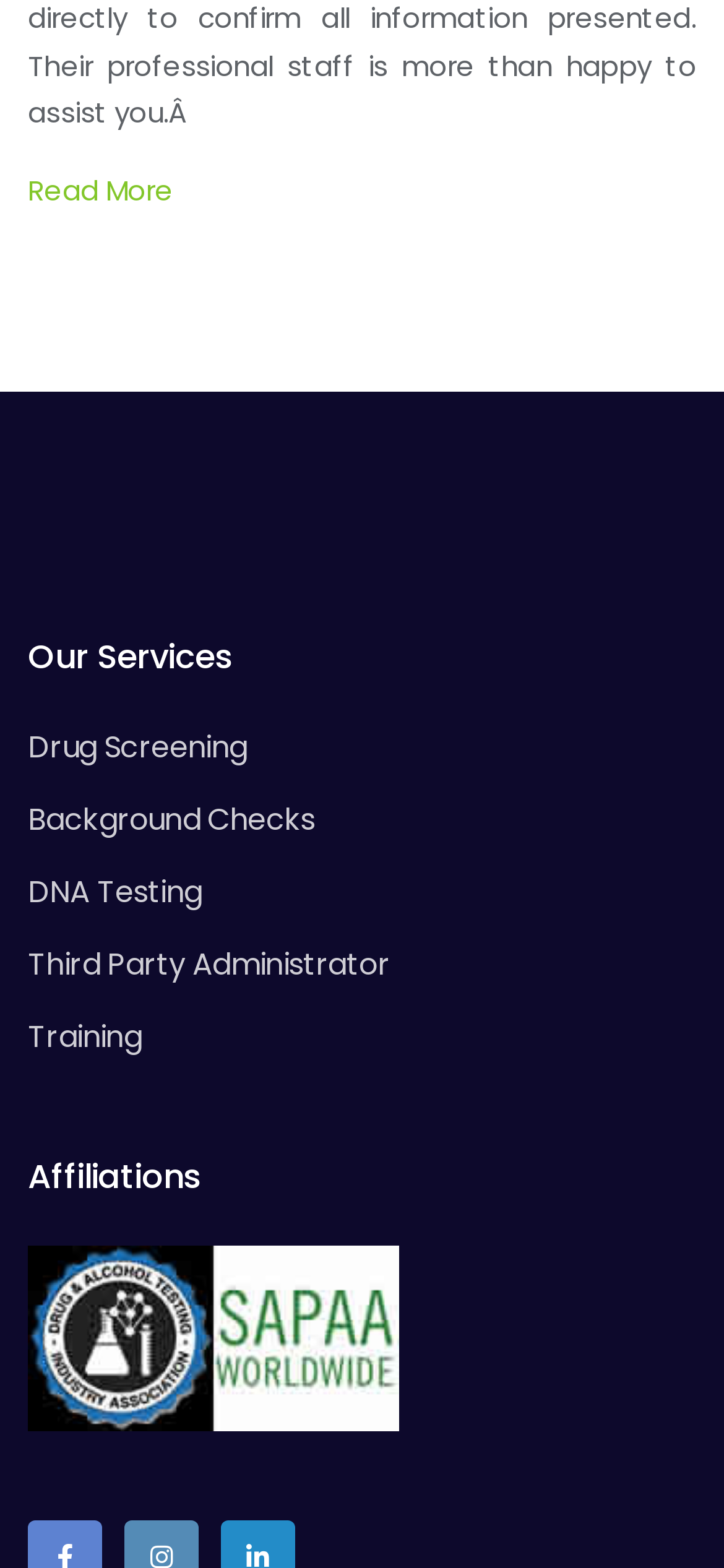Please answer the following question using a single word or phrase: 
What services are offered by this company?

Drug Screening, Background Checks, etc.